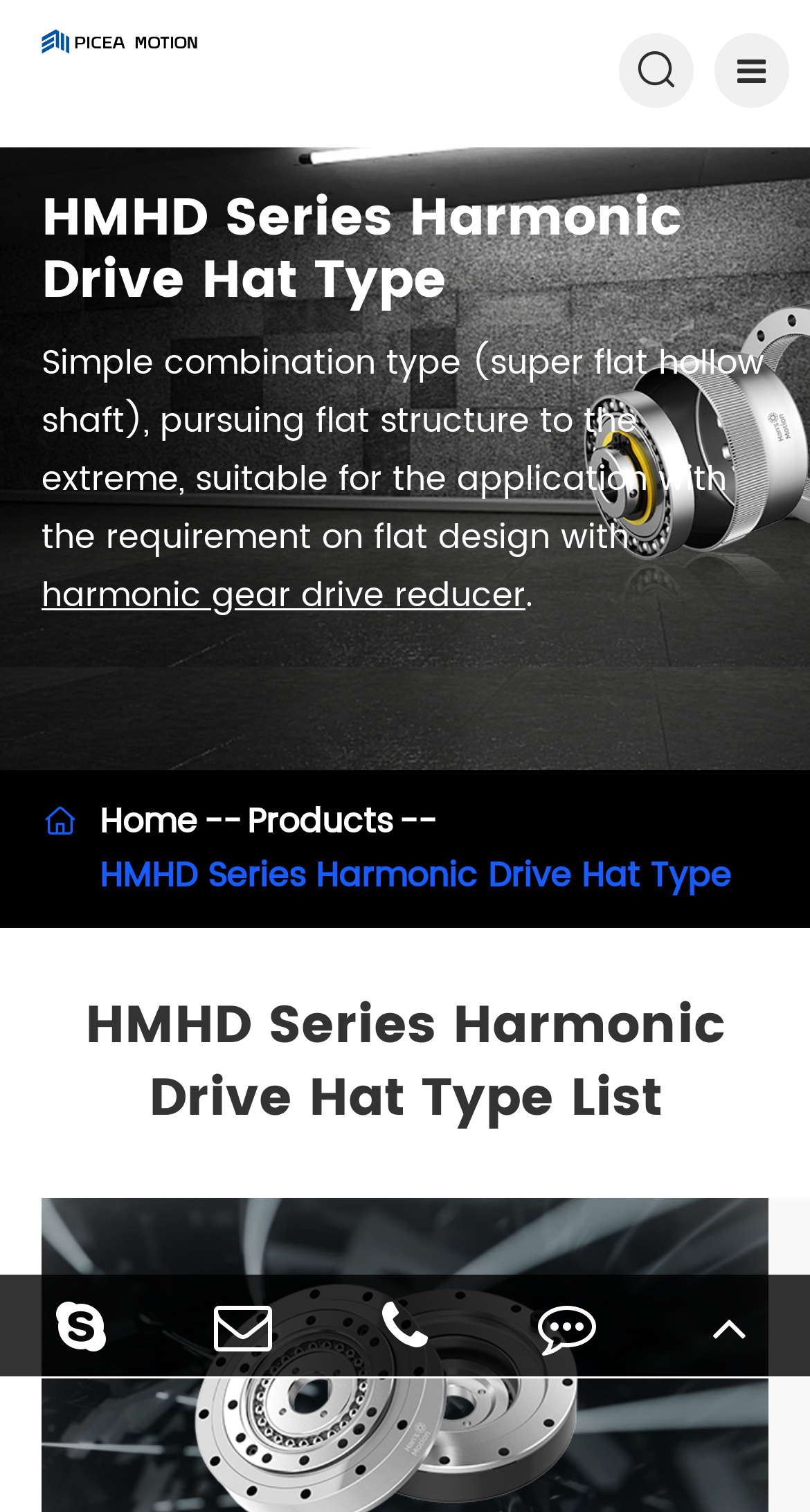Describe all the key features of the webpage in detail.

The webpage is about Han's Motion, a leading harmonic waveform generator manufacturer in China. At the top left, there is a link to "Shenzhen PICEA Motion Technology Co., Ltd" accompanied by a small image. On the top right, there is an empty link.

Below the top section, there is a large image of the HMHD Series Harmonic Drive Hat Type, which takes up most of the width of the page. Above the image, there is a heading with the same name. Below the image, there is a paragraph of text describing the product, stating that it is a simple combination type suitable for applications requiring flat design.

The paragraph also contains a link to "harmonic gear drive reducer". To the right of the paragraph, there is a small icon. Below the paragraph, there are three links: "Home", "Products", and "HMHD Series Harmonic Drive Hat Type".

Further down, there is a heading "HMHD Series Harmonic Drive Hat Type List". At the bottom of the page, there are several links and icons, including "Skype", "WeChat", and "QQ", as well as a phone number "+ 86 18649687871" and links to "Feedback" and "TOP".